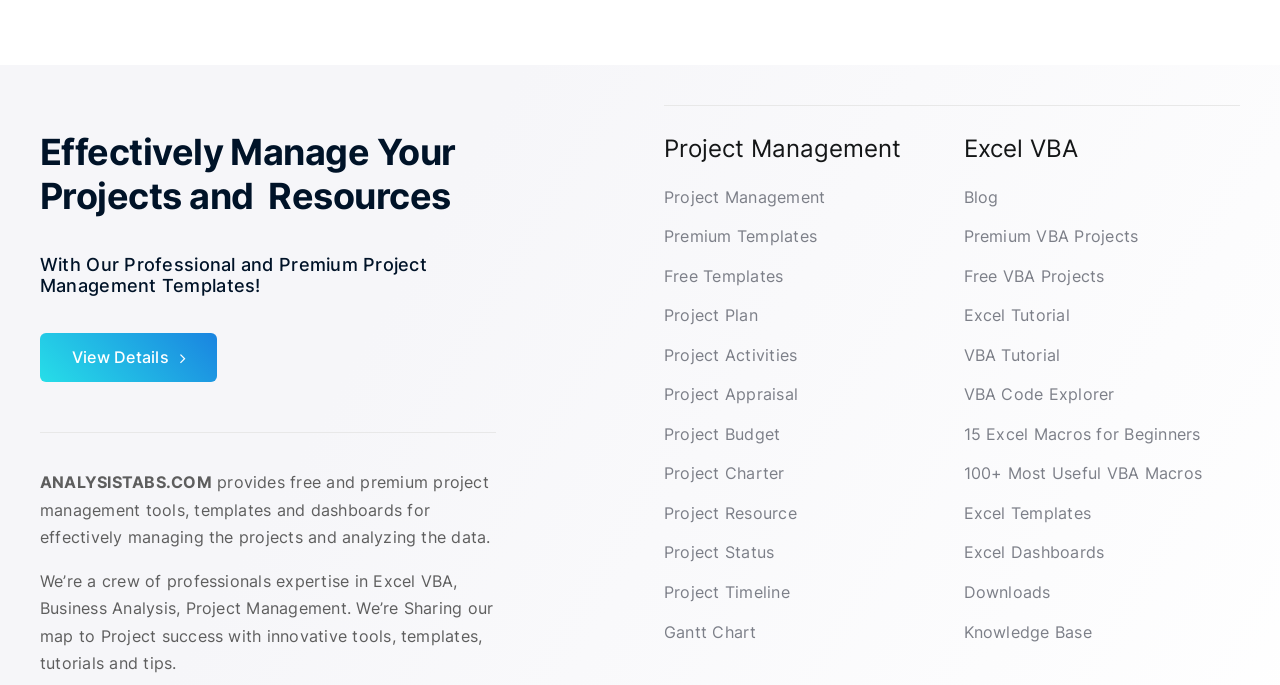Answer the question with a single word or phrase: 
What is the name of the website?

ANALYSISTABS.COM